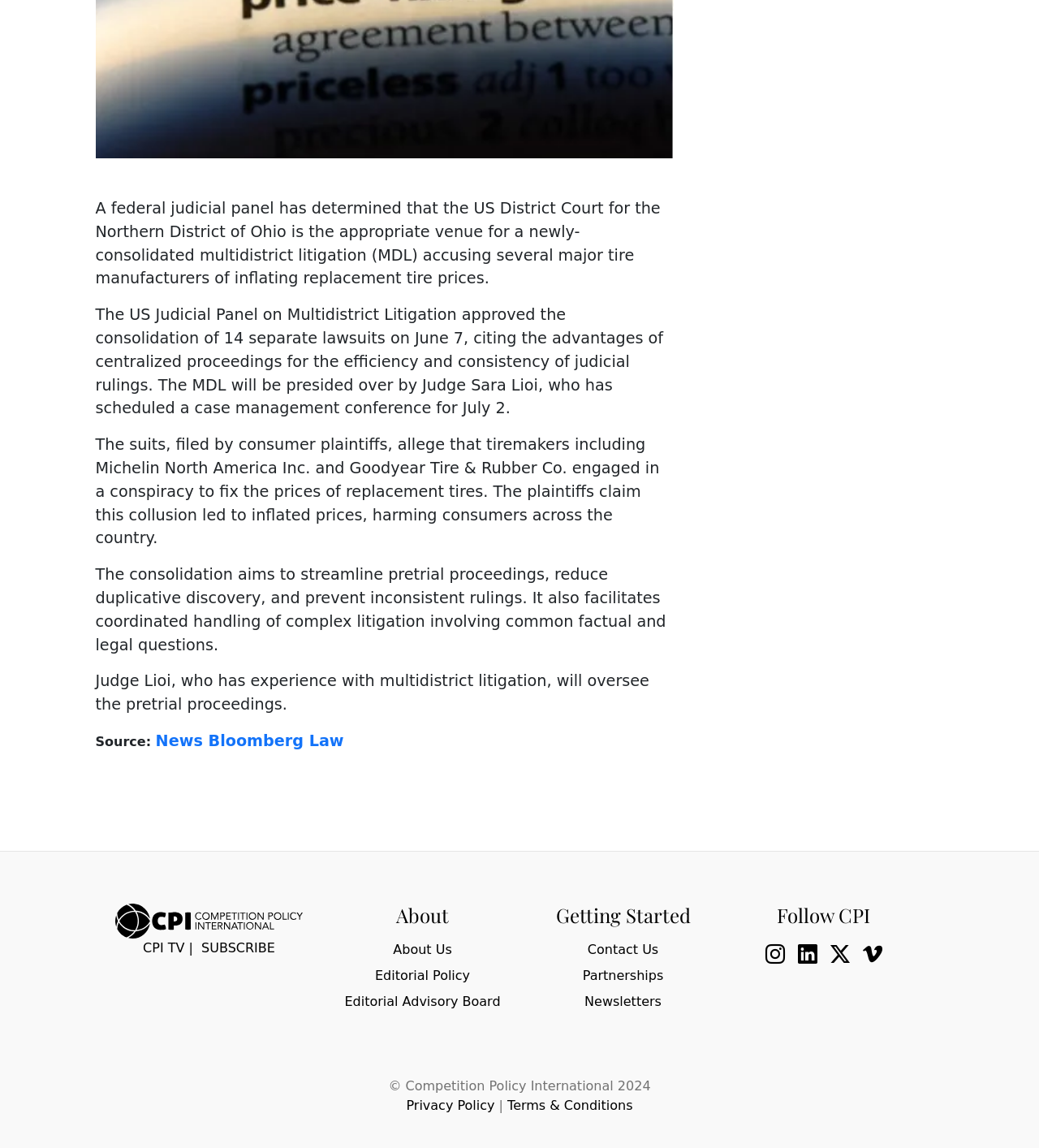Identify the bounding box of the HTML element described as: "parent_node: CPI TV | SUBSCRIBE".

[0.111, 0.795, 0.291, 0.808]